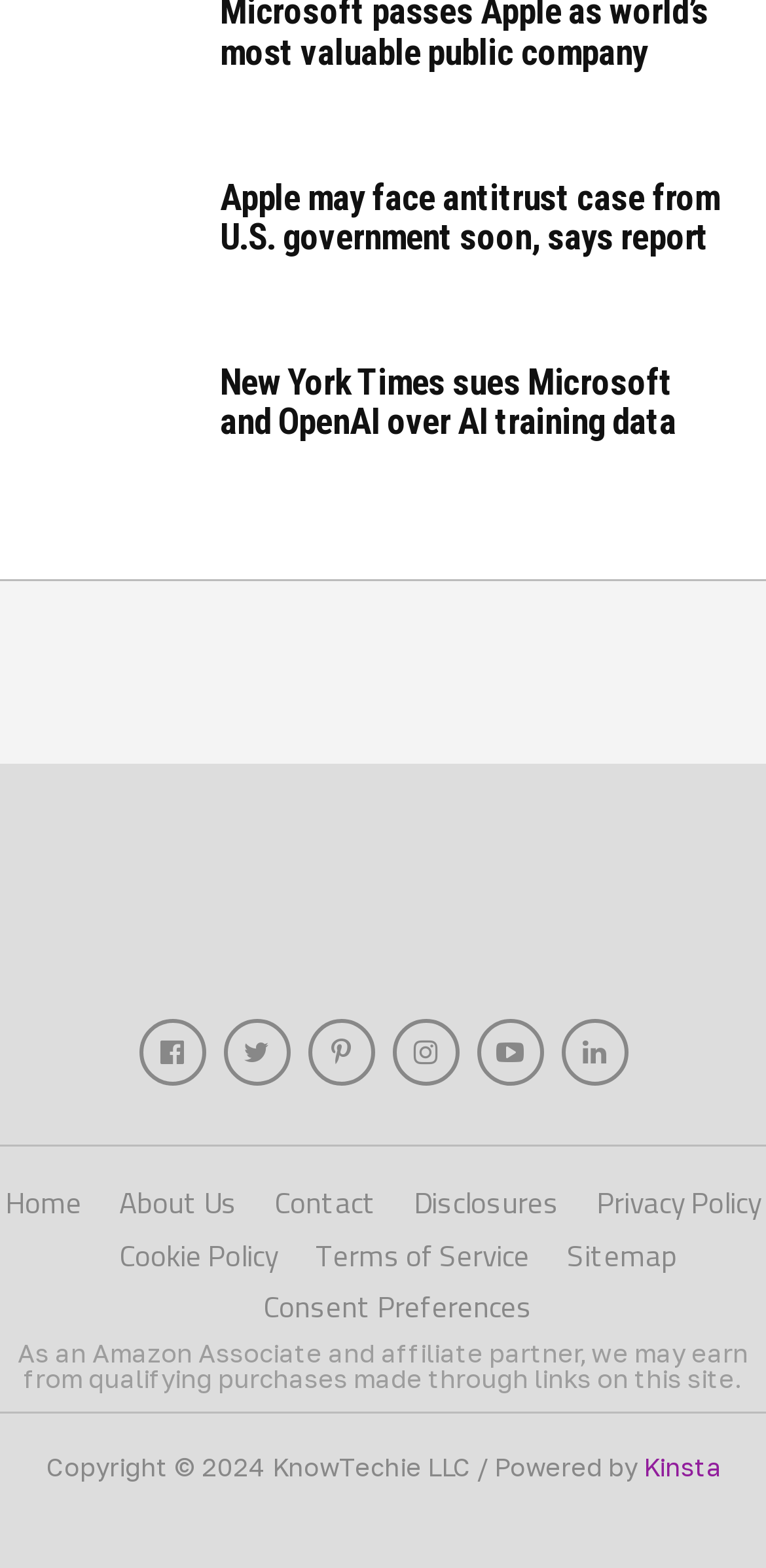Determine the bounding box coordinates for the region that must be clicked to execute the following instruction: "View the article about New York Times suing Microsoft and OpenAI".

[0.287, 0.232, 0.94, 0.283]